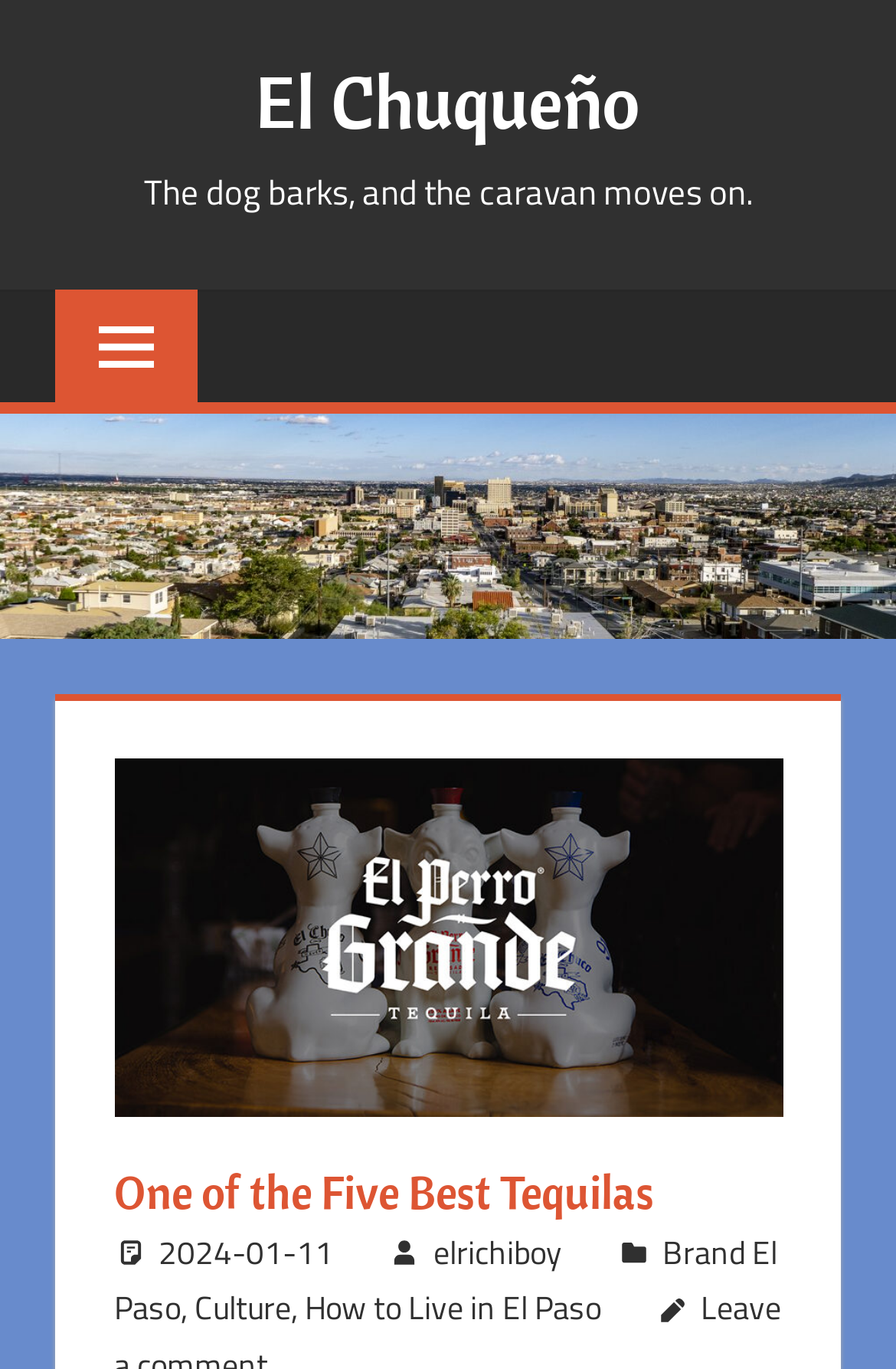Examine the image carefully and respond to the question with a detailed answer: 
What is the date of the article?

The date of the article can be found in the link element with the text '2024-01-11' which is located below the heading 'One of the Five Best Tequilas'.